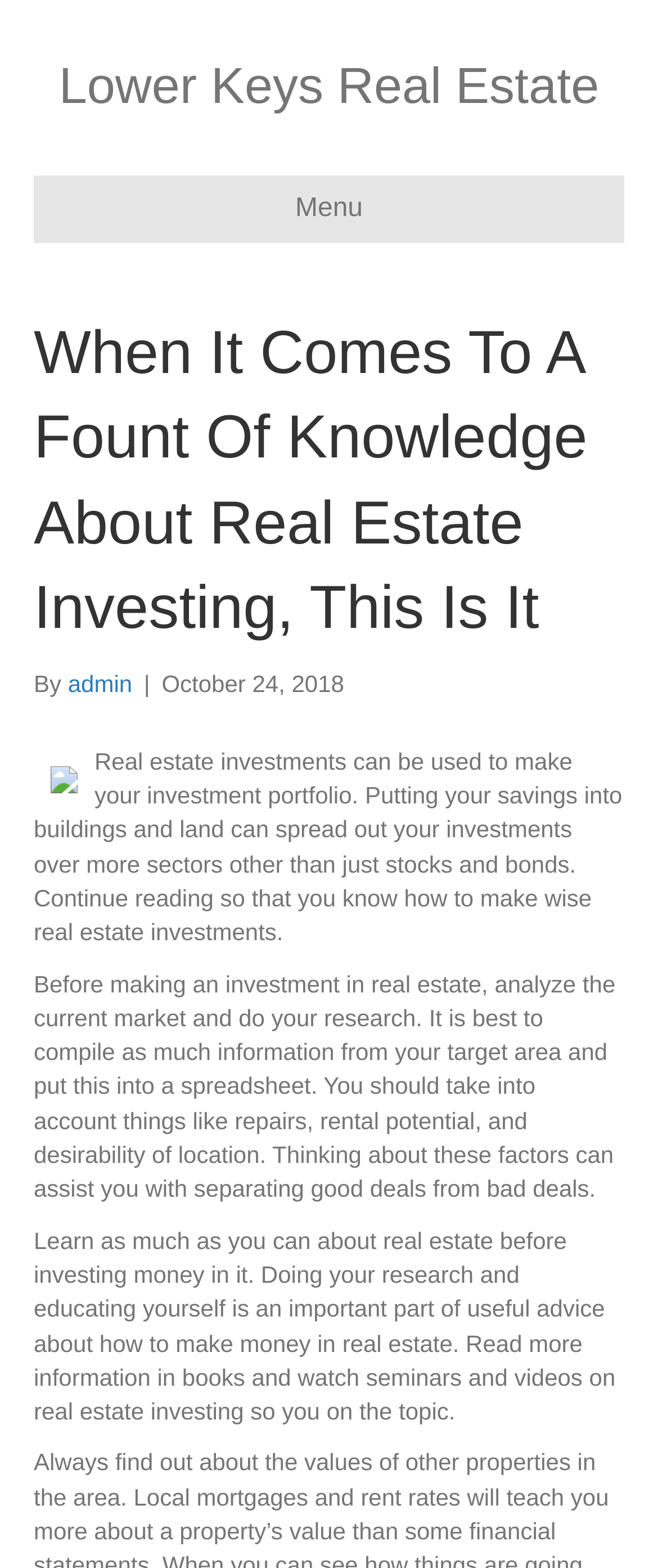Identify the first-level heading on the webpage and generate its text content.

When It Comes To A Fount Of Knowledge About Real Estate Investing, This Is It